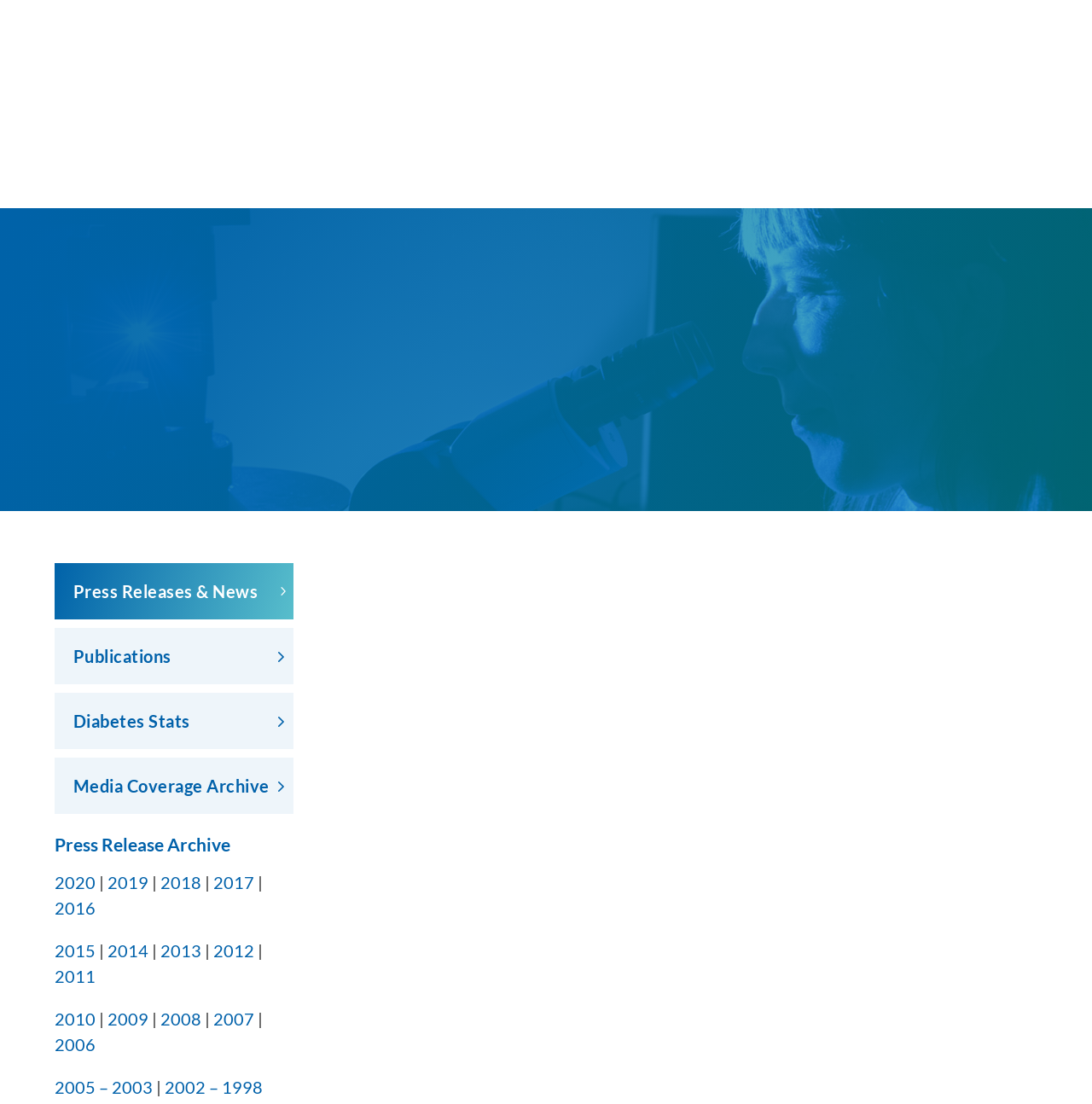Locate the bounding box coordinates of the clickable area to execute the instruction: "Go to 'Newsroom'". Provide the coordinates as four float numbers between 0 and 1, represented as [left, top, right, bottom].

[0.05, 0.28, 0.95, 0.349]